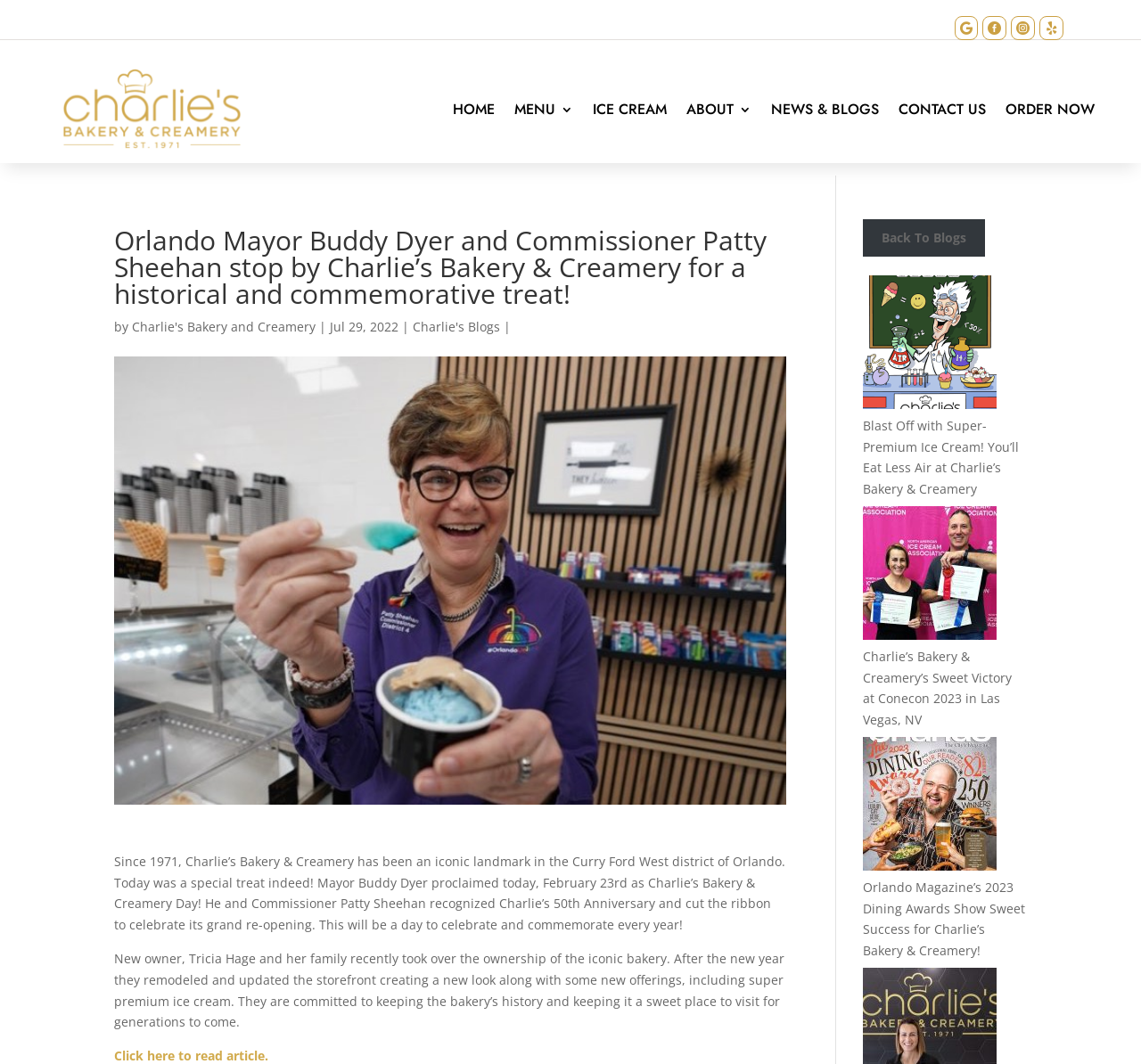Using the provided description ORDER NOW, find the bounding box coordinates for the UI element. Provide the coordinates in (top-left x, top-left y, bottom-right x, bottom-right y) format, ensuring all values are between 0 and 1.

[0.881, 0.097, 0.959, 0.116]